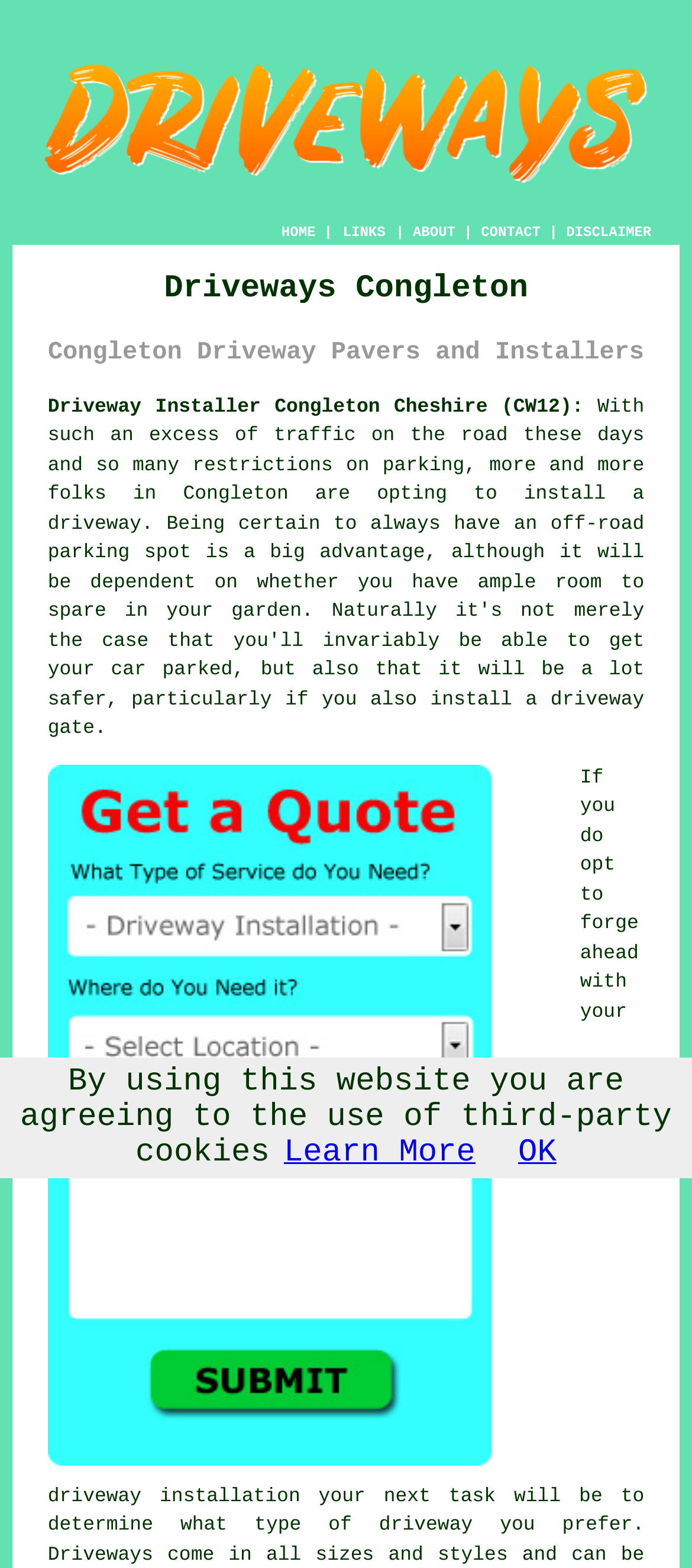Provide a short, one-word or phrase answer to the question below:
What is the topic of the paragraph below the image?

Driveway installation options